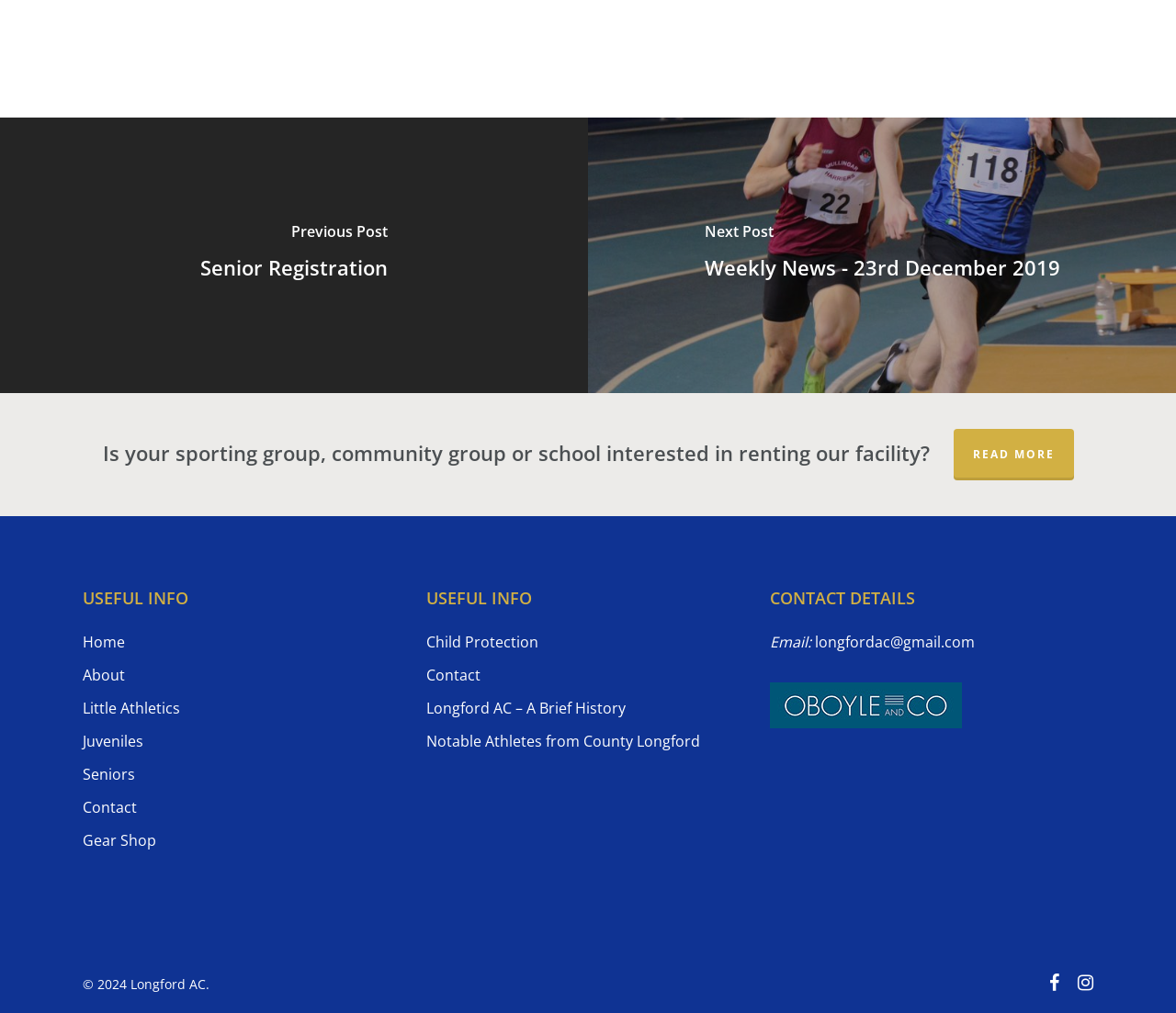Determine the bounding box coordinates of the clickable region to execute the instruction: "Search for something". The coordinates should be four float numbers between 0 and 1, denoted as [left, top, right, bottom].

None